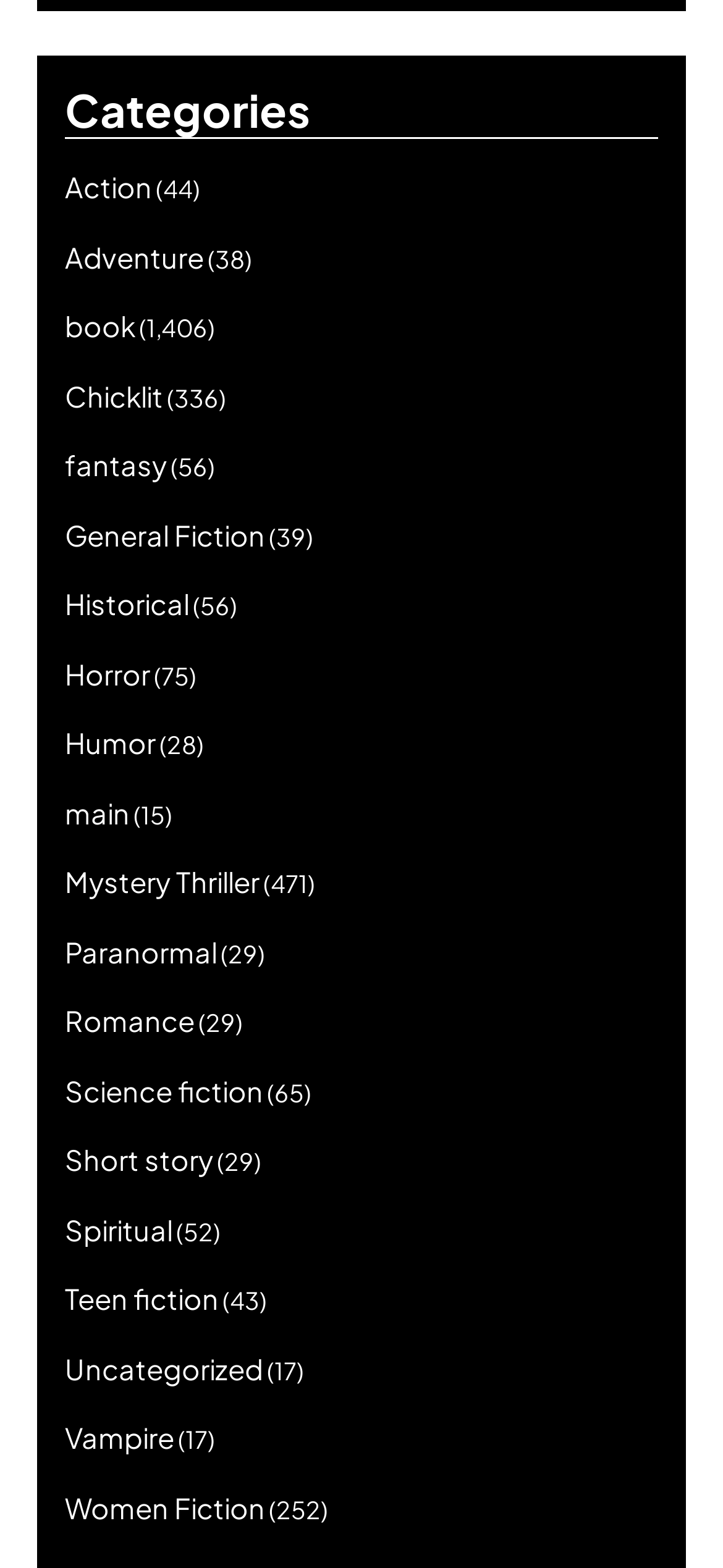Is there a category for 'Non-fiction'?
Utilize the information in the image to give a detailed answer to the question.

I searched for the link 'Non-fiction' under the 'Categories' heading but did not find it, which means this category is not available.